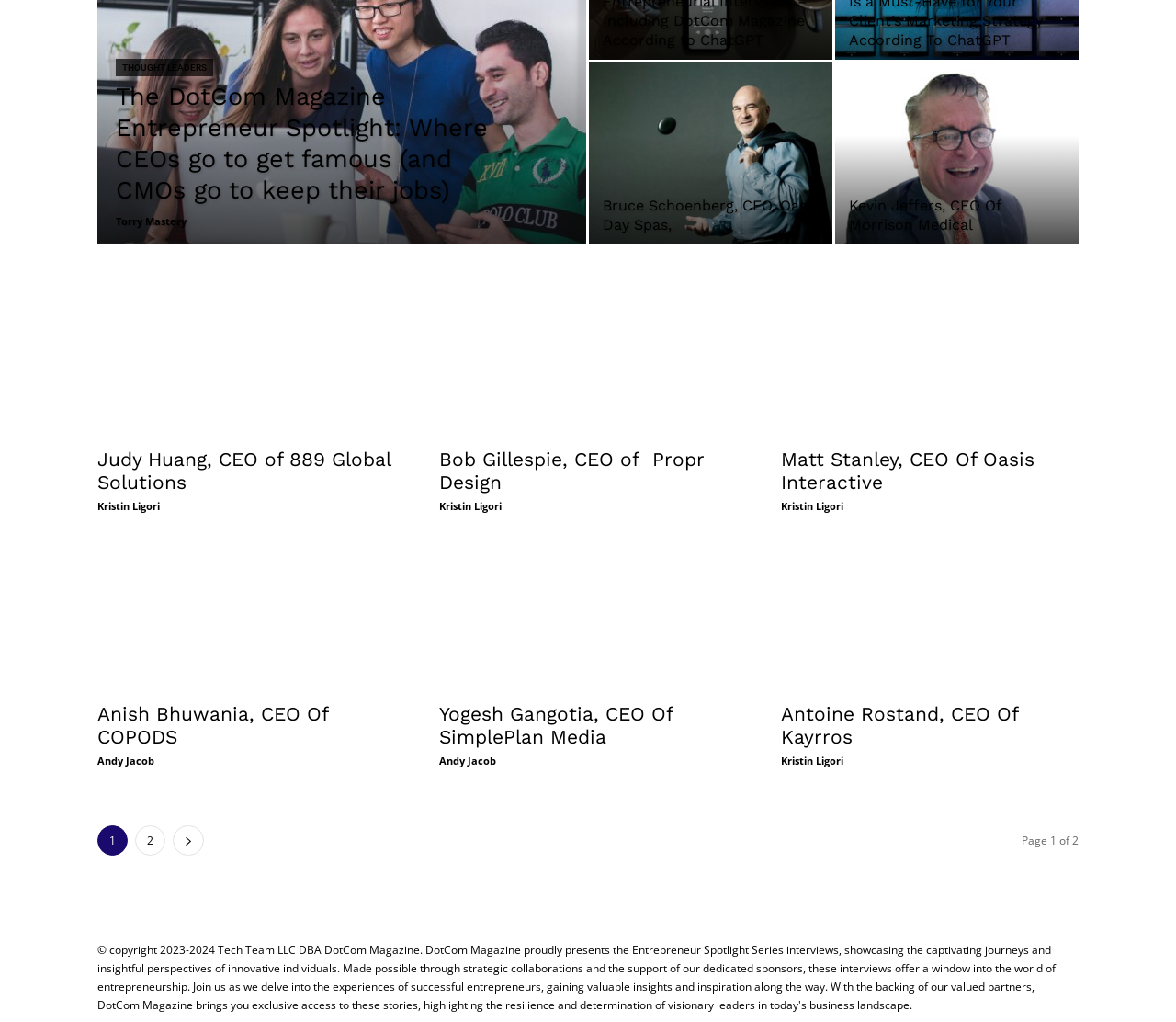Determine the bounding box coordinates for the area that should be clicked to carry out the following instruction: "Contact Us".

None